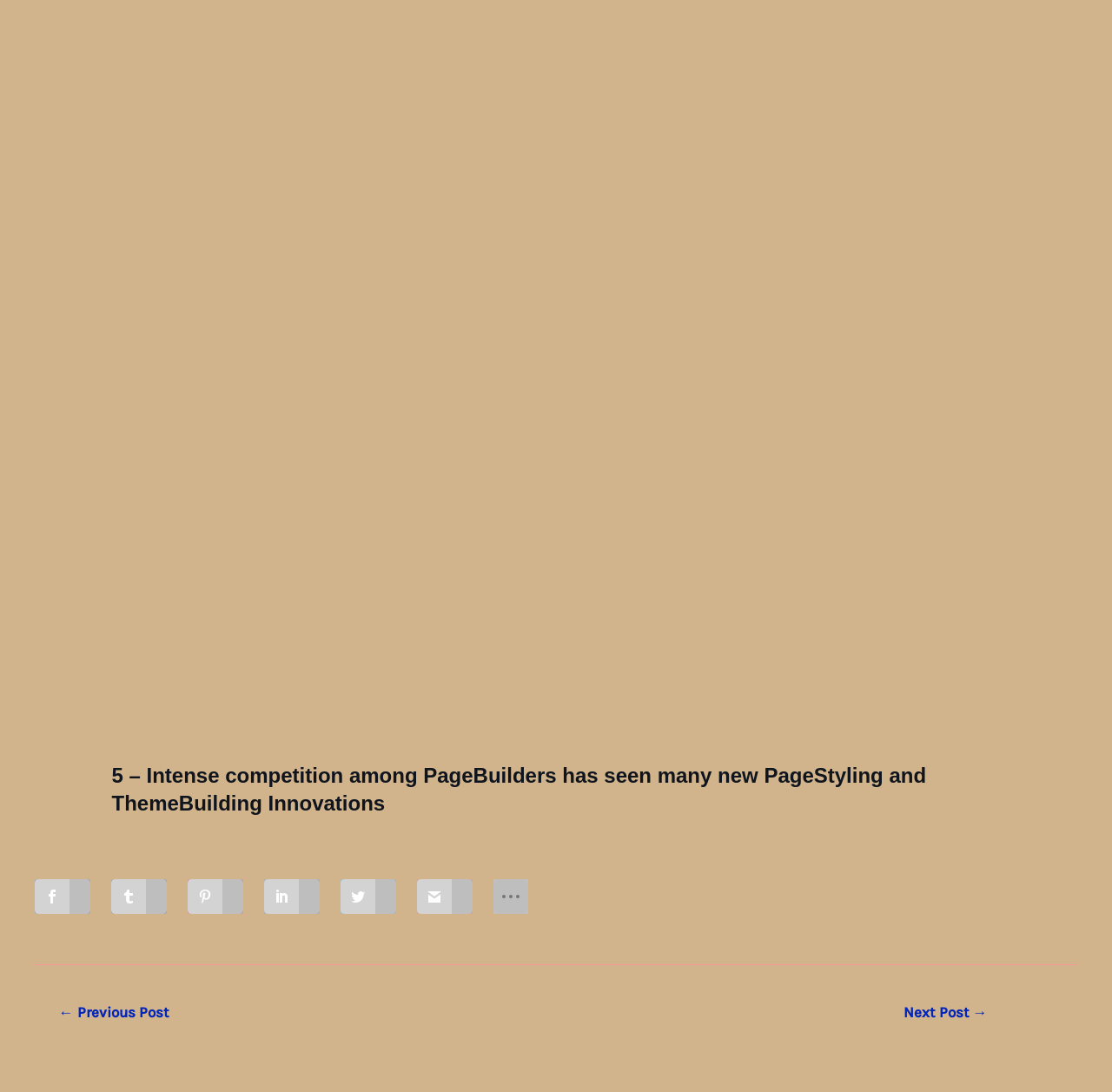Observe the image and answer the following question in detail: How many icons are in the row of links?

I counted the number of links in the row, which are ' ', ' ', ' ', ' ', ' ', ' ', and ' ', so there are 7 icons.